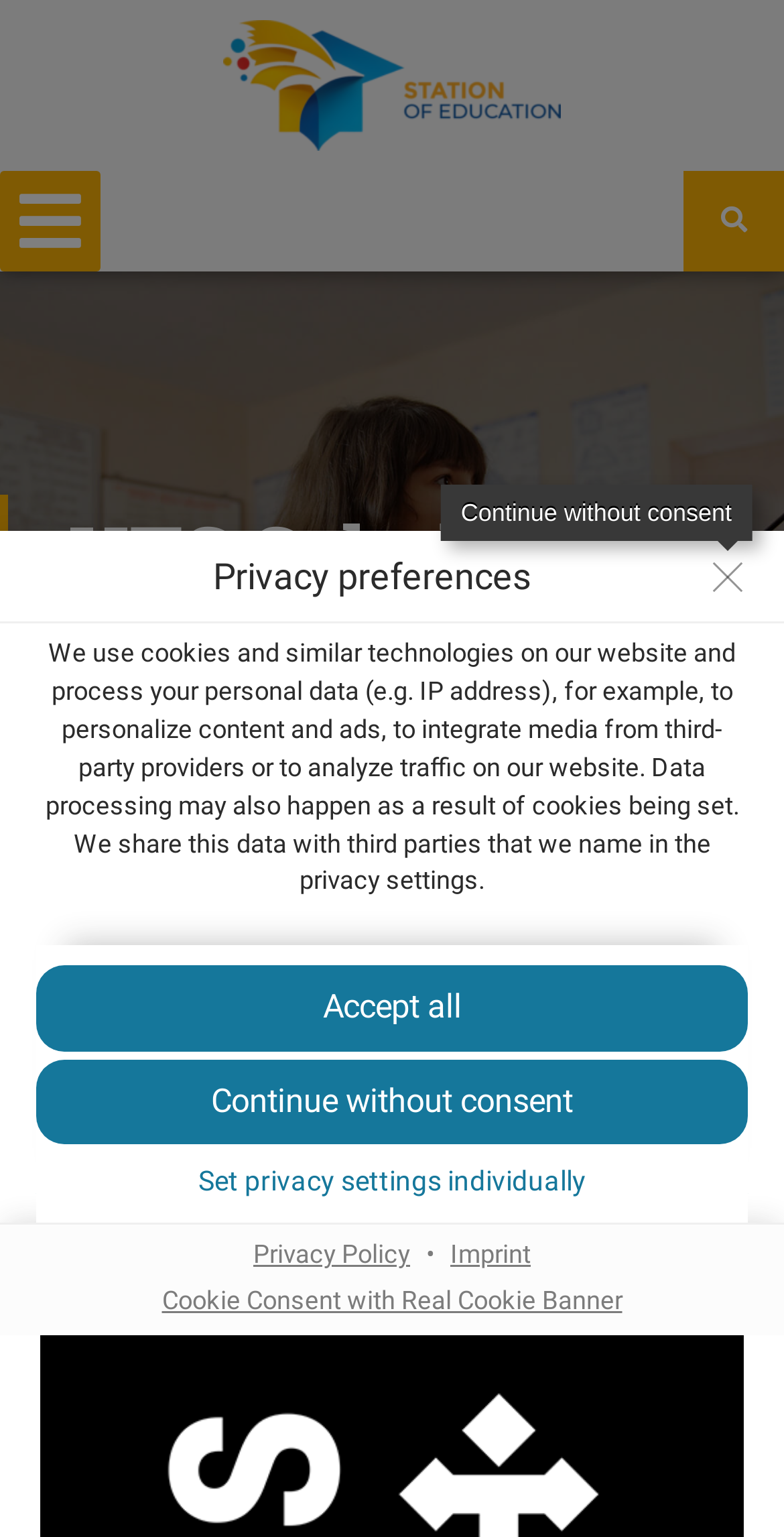Find the bounding box coordinates of the element to click in order to complete this instruction: "Visit imprint". The bounding box coordinates must be four float numbers between 0 and 1, denoted as [left, top, right, bottom].

[0.562, 0.806, 0.69, 0.825]